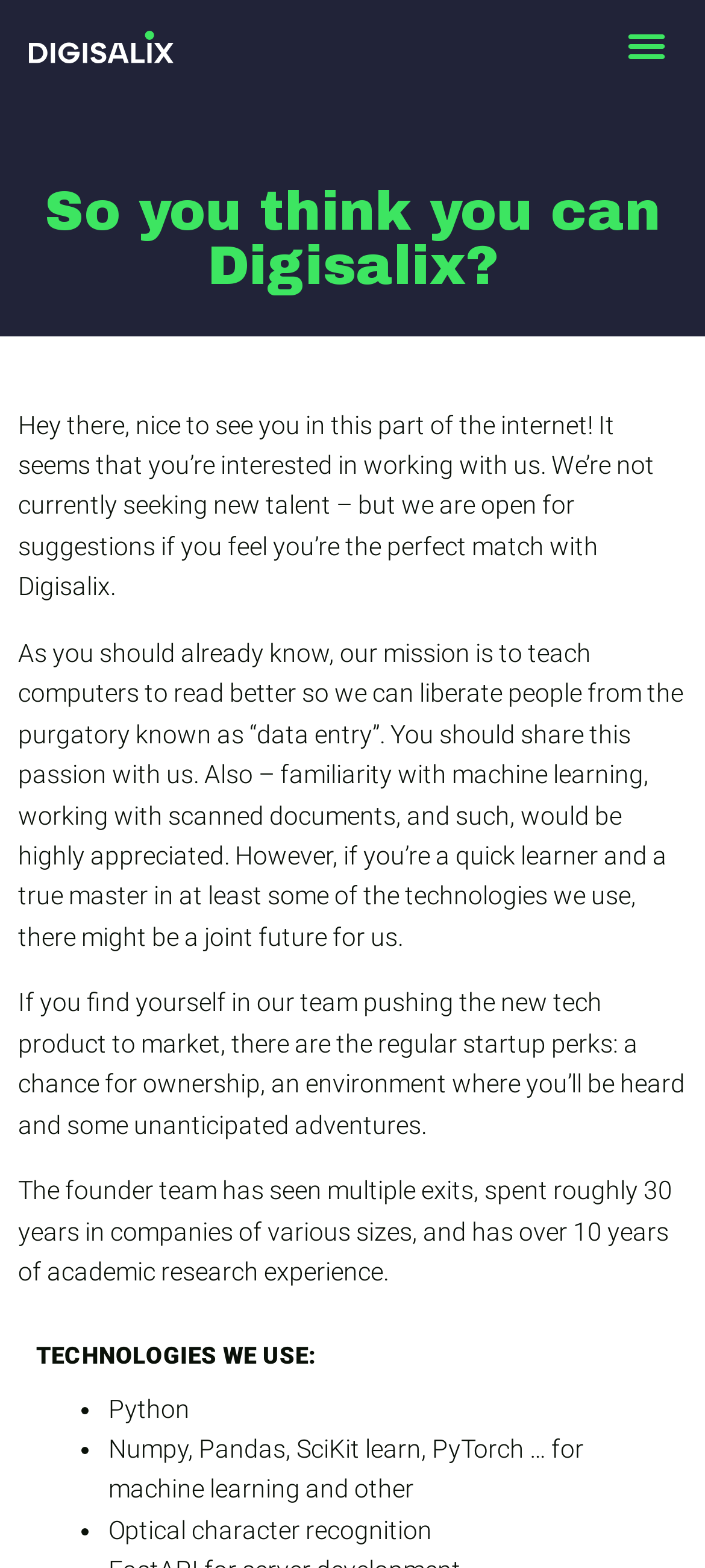Please answer the following question using a single word or phrase: What technologies do they use?

Python, Numpy, Pandas, etc.